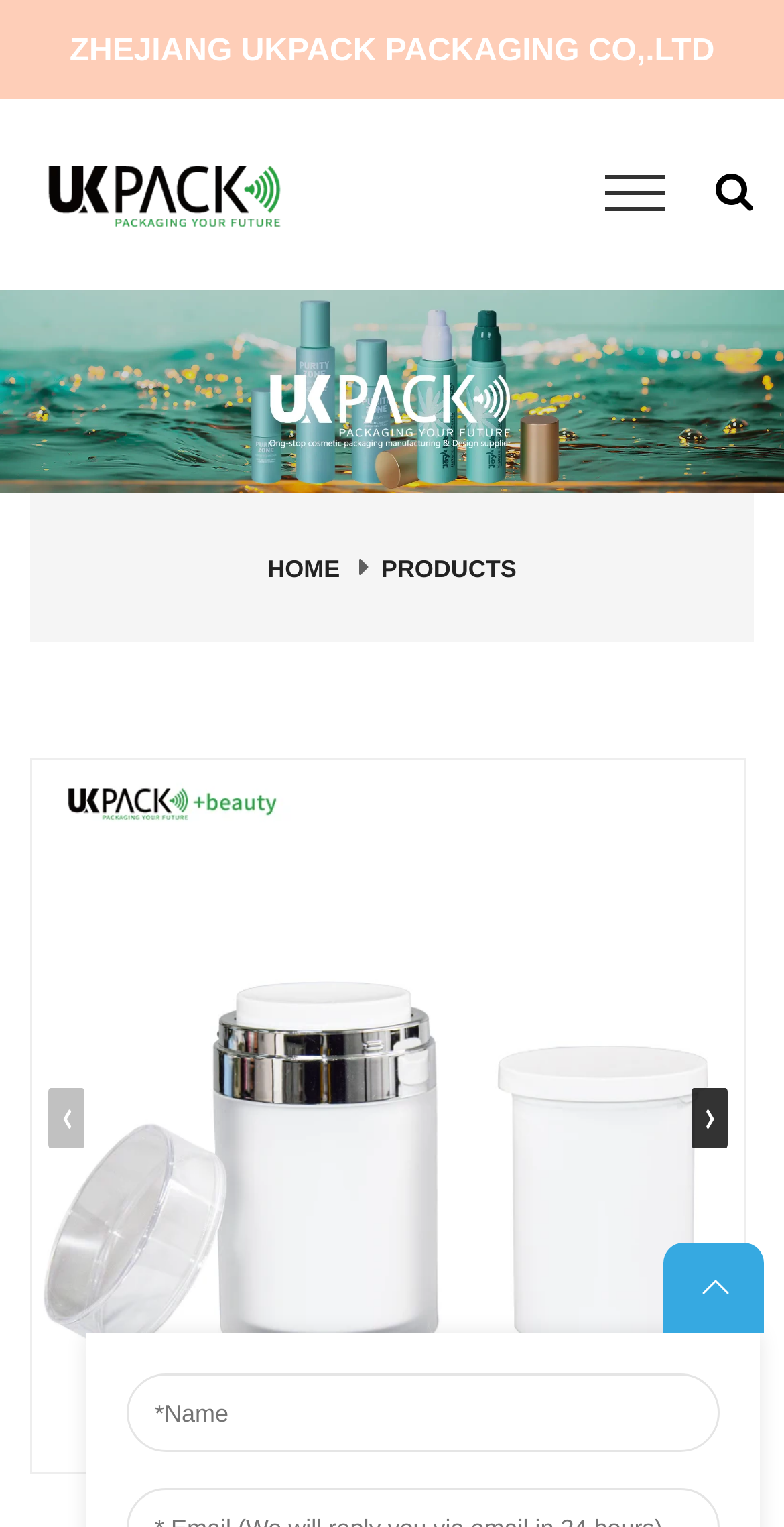Provide a one-word or one-phrase answer to the question:
What is the product name?

Refillable Airless Jar 100g Advanced Vacuum Bottle Packaging Innovation UKC72